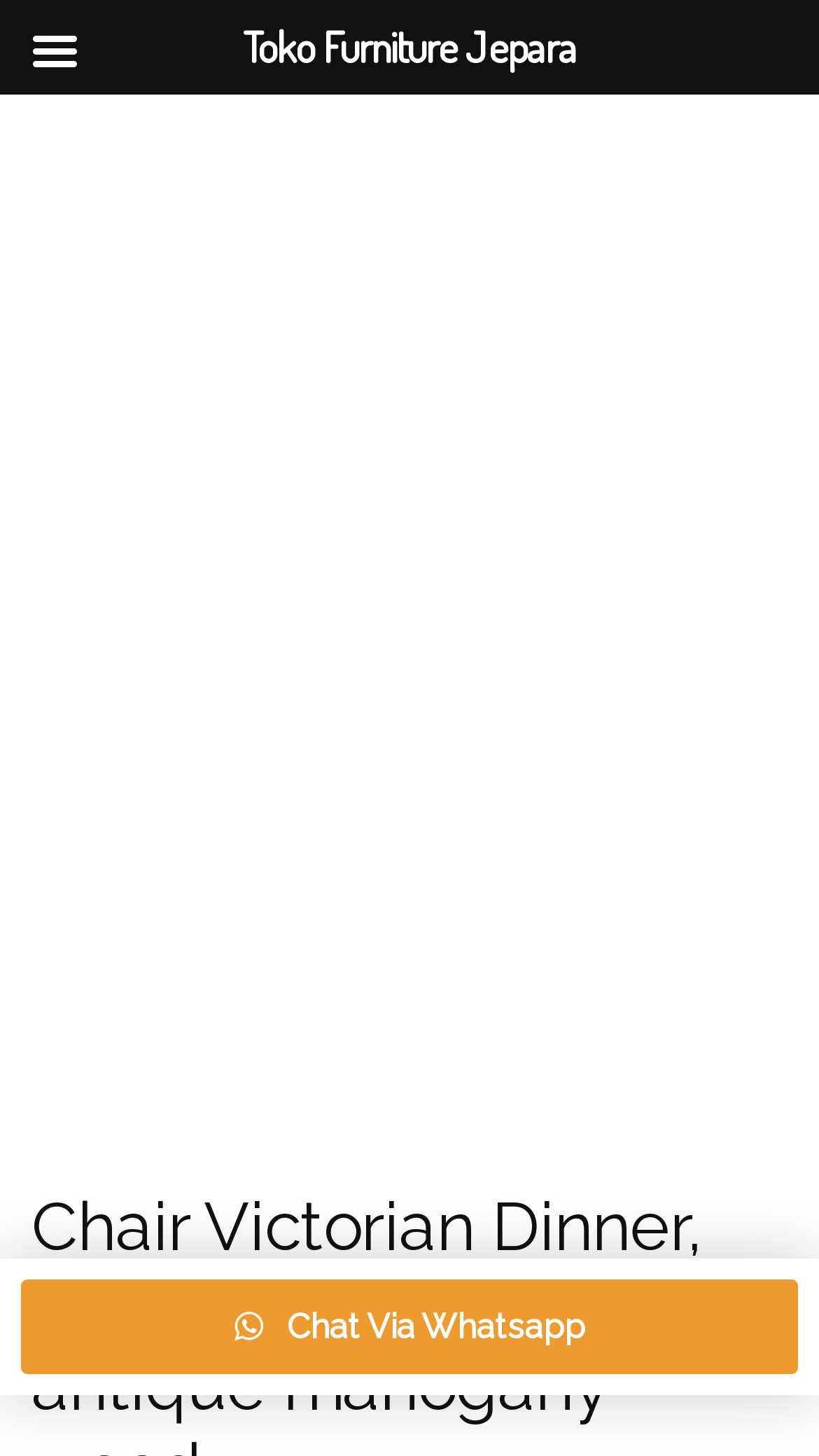Bounding box coordinates are specified in the format (top-left x, top-left y, bottom-right x, bottom-right y). All values are floating point numbers bounded between 0 and 1. Please provide the bounding box coordinate of the region this sentence describes: Slider

None